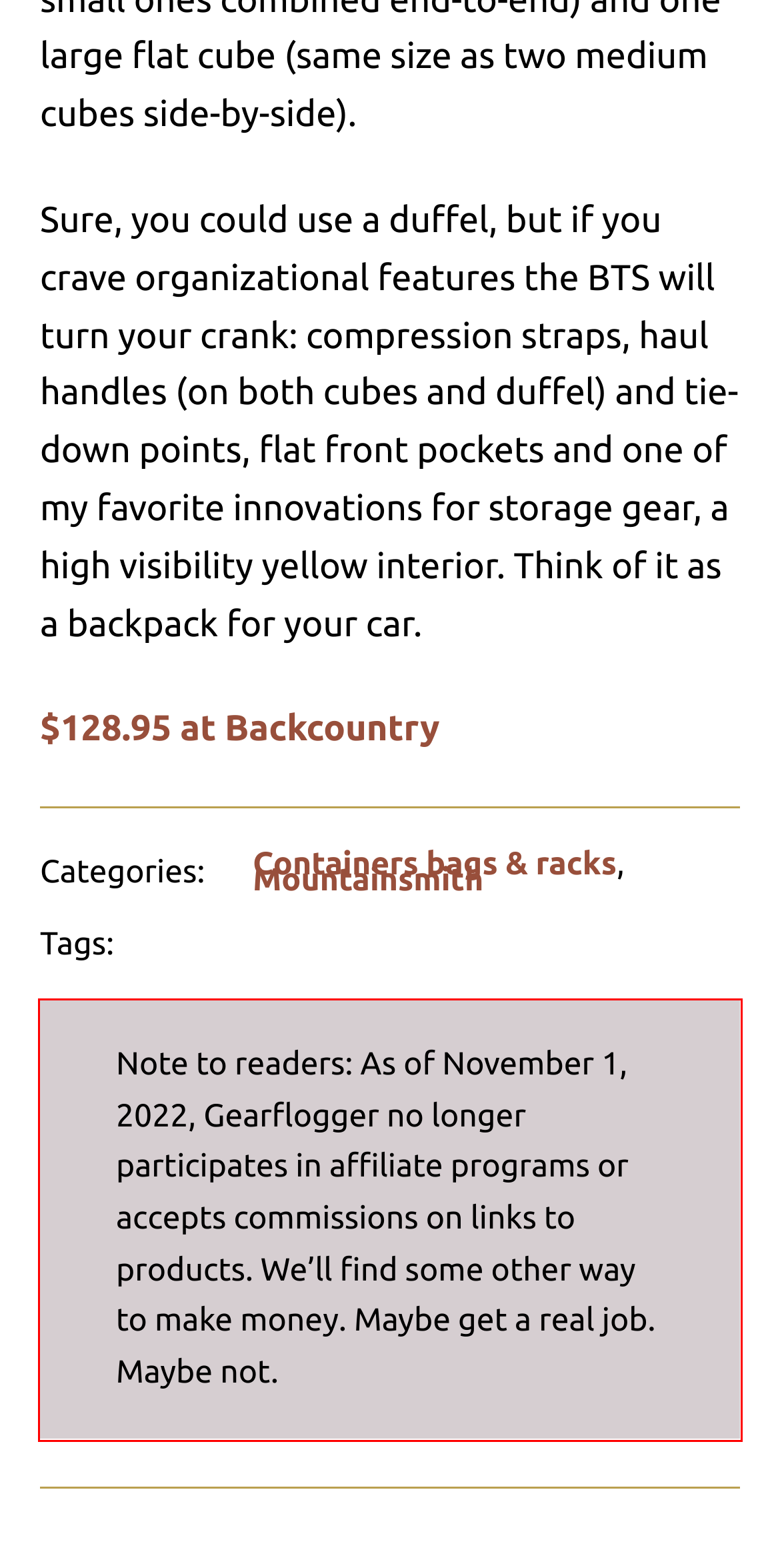You have a screenshot of a webpage with a red bounding box. Identify and extract the text content located inside the red bounding box.

Note to readers: As of November 1, 2022, Gearflogger no longer participates in affiliate programs or accepts commissions on links to products. We’ll find some other way to make money. Maybe get a real job. Maybe not.